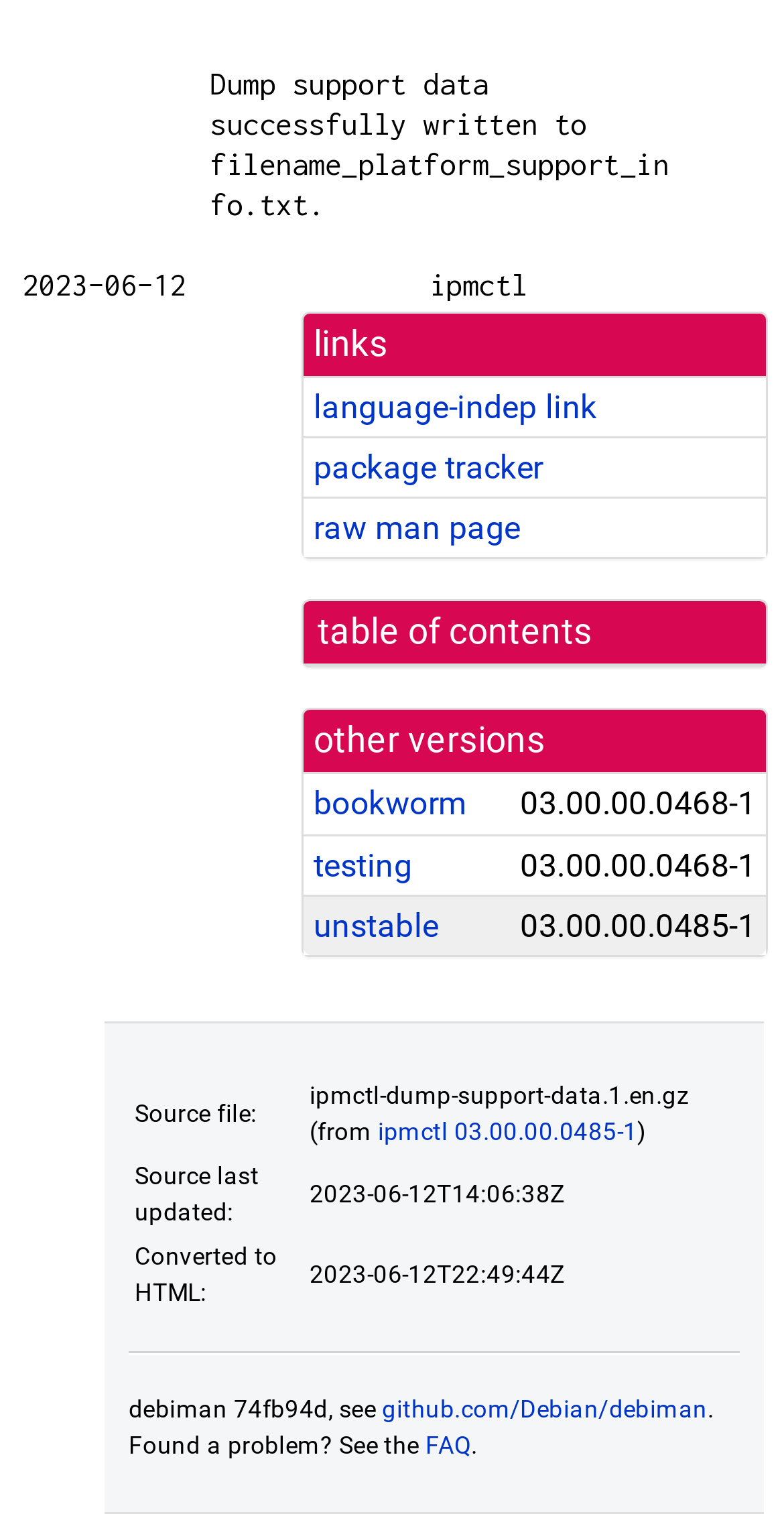Please provide the bounding box coordinate of the region that matches the element description: ipmctl 03.00.00.0485-1. Coordinates should be in the format (top-left x, top-left y, bottom-right x, bottom-right y) and all values should be between 0 and 1.

[0.482, 0.738, 0.813, 0.757]